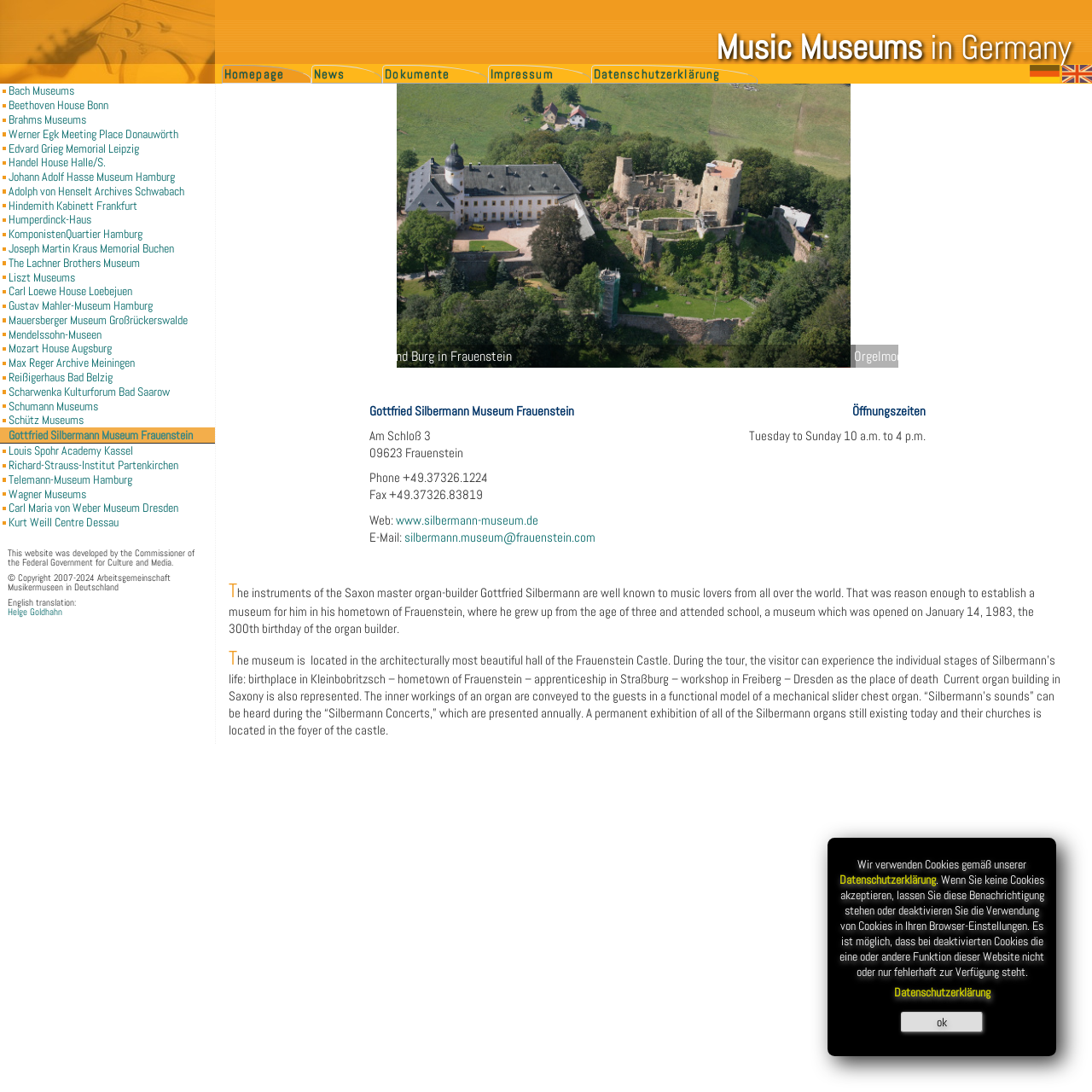Please identify the bounding box coordinates of the area that needs to be clicked to fulfill the following instruction: "Click the 'Gottfried Silbermann Museum Frauenstein' link."

[0.338, 0.369, 0.668, 0.384]